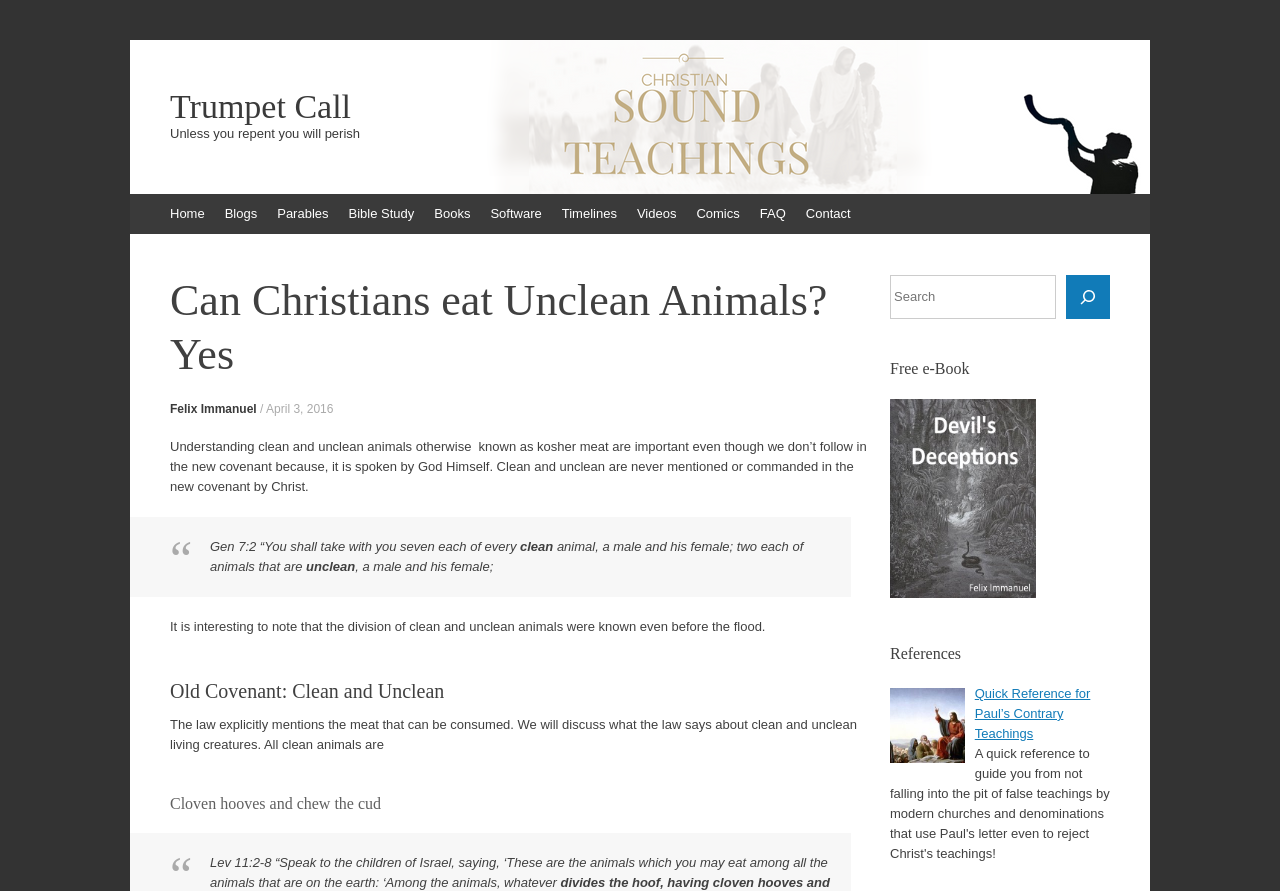Provide your answer to the question using just one word or phrase: What is the name of the website?

Trumpet Call